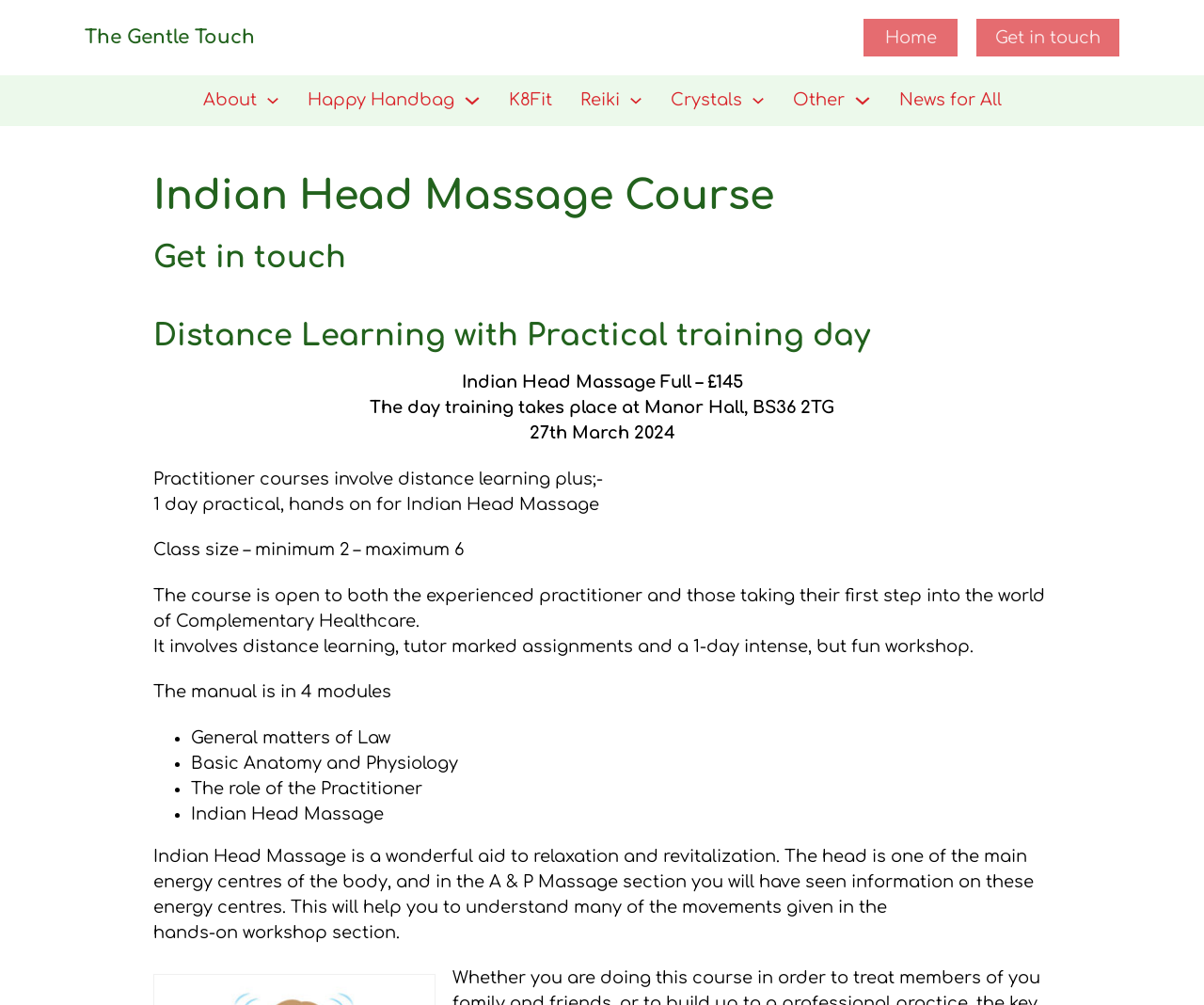Construct a comprehensive caption that outlines the webpage's structure and content.

The webpage is about an Indian Head Massage training course, specifically a 1-day practical course with distance learning. At the top, there is a navigation menu with several links, including "Home", "Get in touch", and others. Below the navigation menu, there are two headings: "Indian Head Massage Course" and "Get in touch Distance Learning with Practical training day". 

The main content of the webpage is divided into sections. The first section provides details about the course, including the price (£145), the location (Manor Hall, BS36 2TG), and the date (27th March 2024). 

The second section explains the course structure, mentioning that it involves distance learning, tutor-marked assignments, and a 1-day practical workshop. The course is open to both experienced practitioners and those new to Complementary Healthcare. 

The third section lists the four modules of the course manual, which cover topics such as General matters of Law, Basic Anatomy and Physiology, The role of the Practitioner, and Indian Head Massage. 

Finally, there is a paragraph describing the benefits of Indian Head Massage, which is a relaxing and revitalizing technique that targets one of the body's main energy centers.